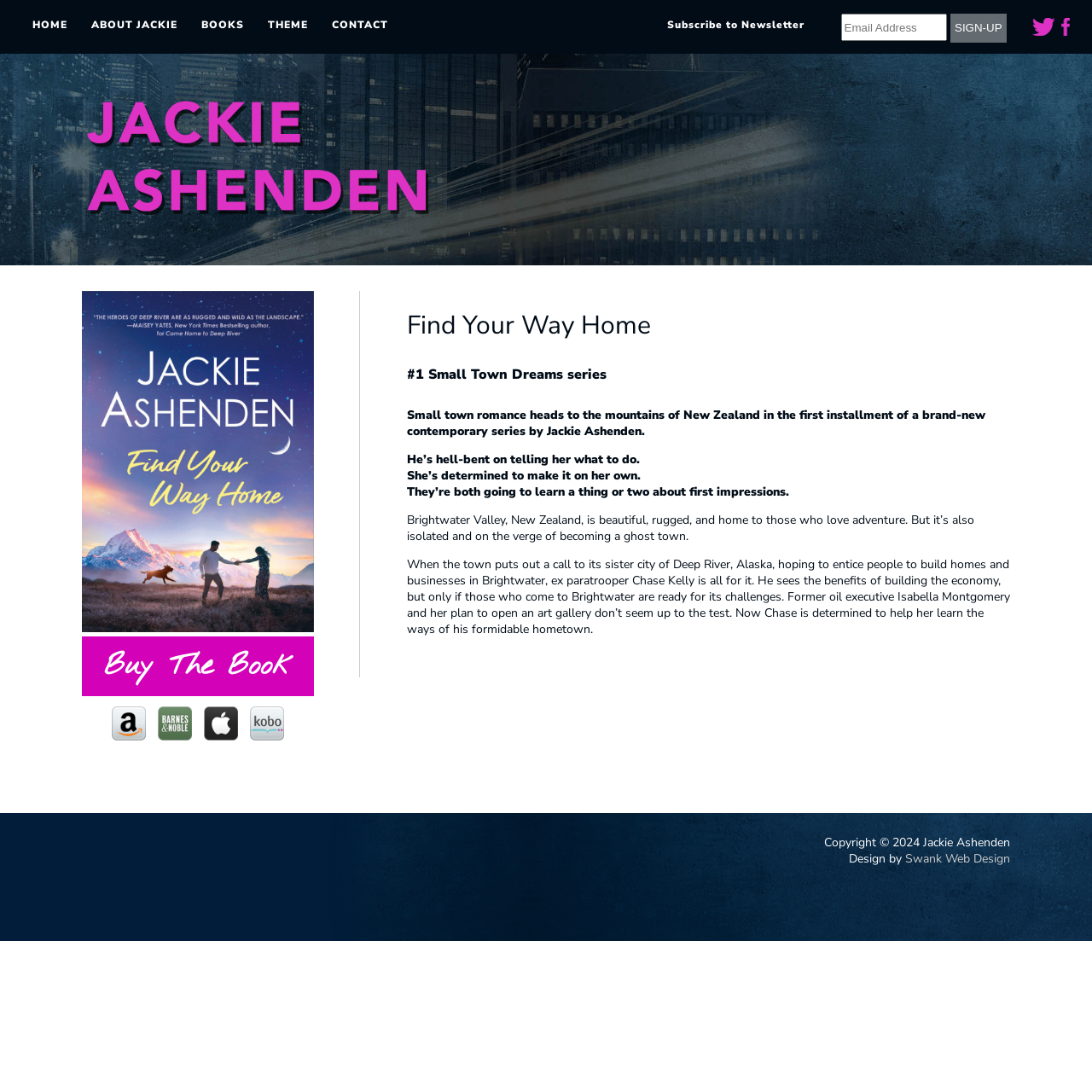Find the bounding box coordinates of the element I should click to carry out the following instruction: "Sign-up".

[0.87, 0.012, 0.922, 0.039]